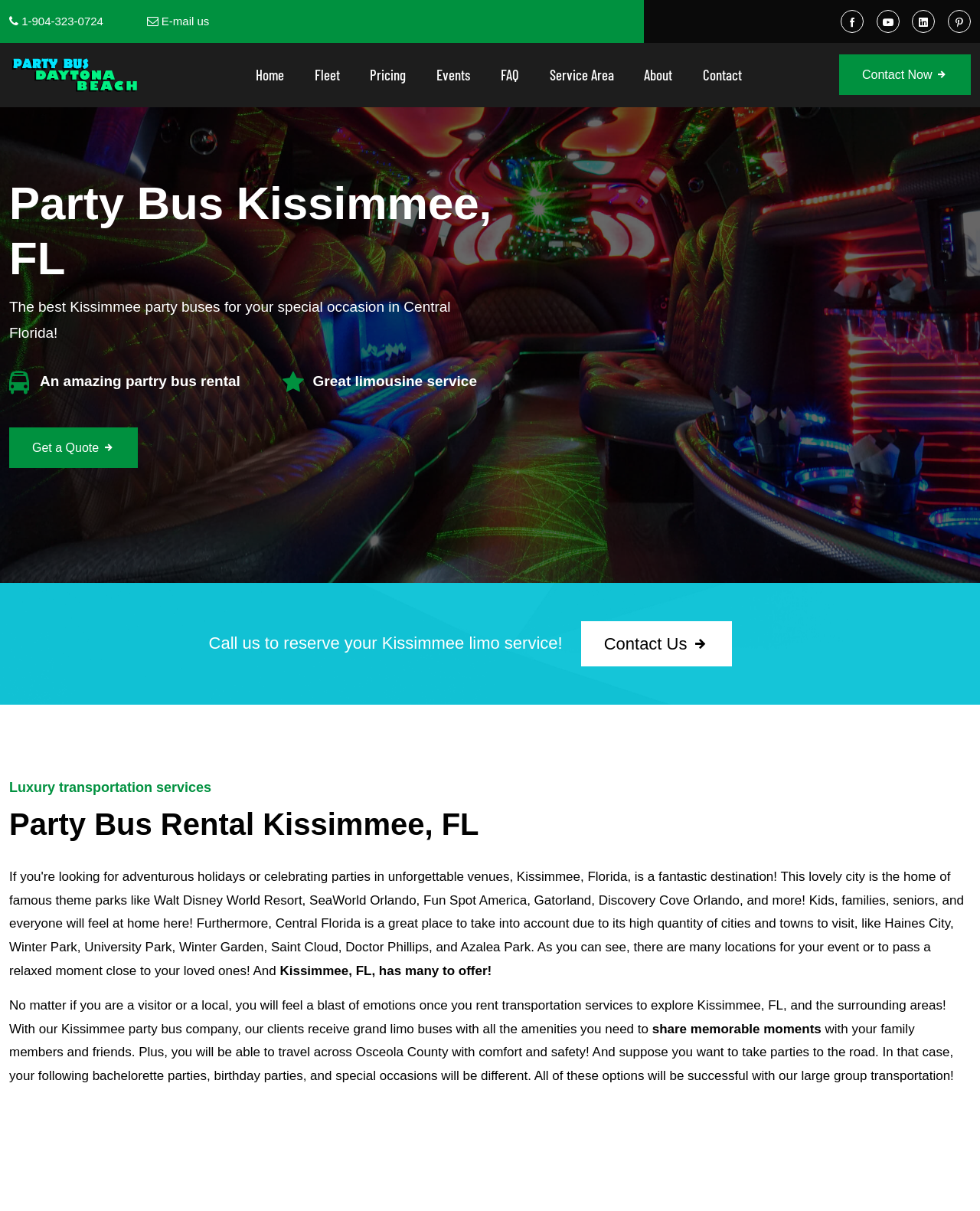Please give the bounding box coordinates of the area that should be clicked to fulfill the following instruction: "Buy tickets from brownpapertickets.com". The coordinates should be in the format of four float numbers from 0 to 1, i.e., [left, top, right, bottom].

None